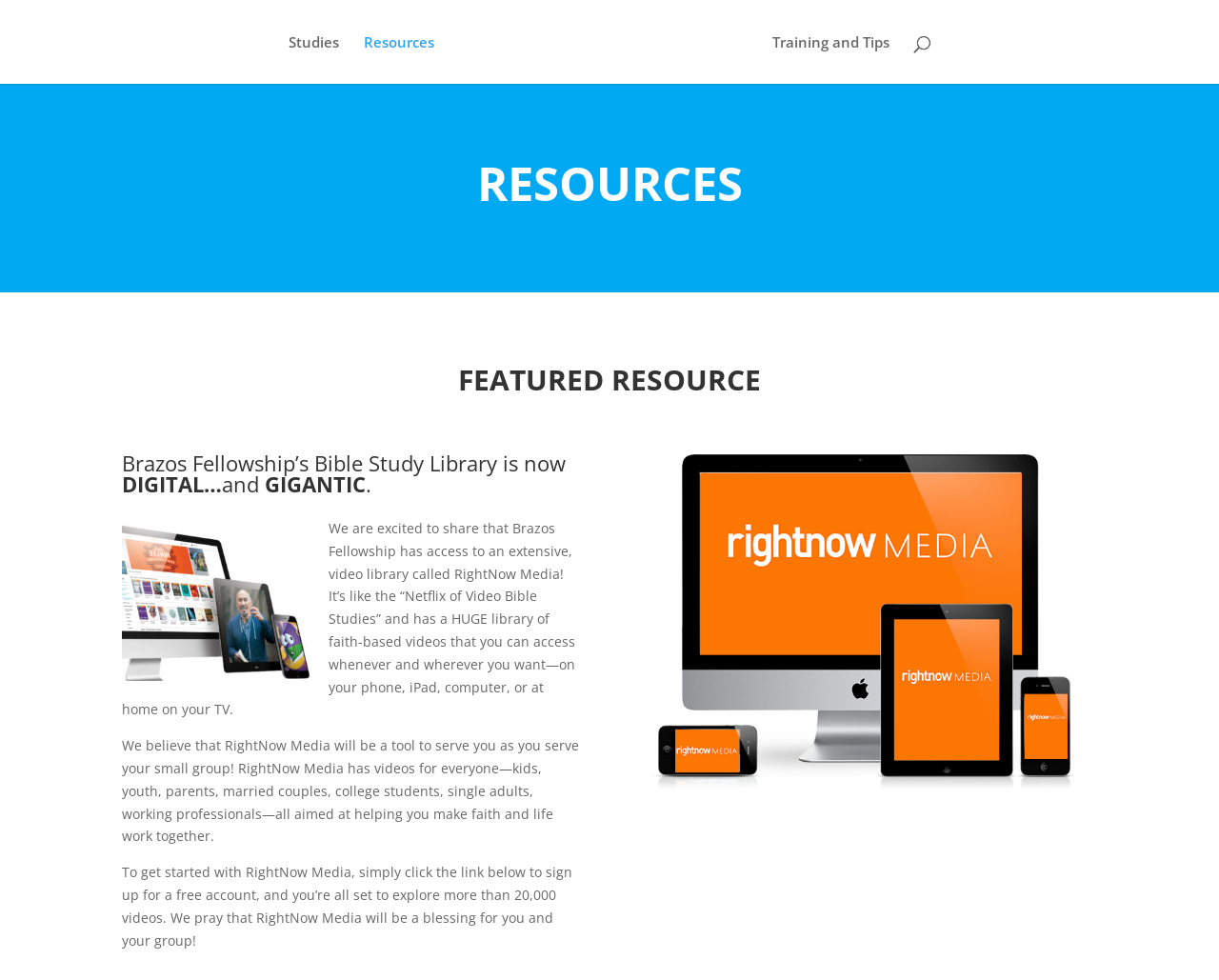Generate a comprehensive caption for the webpage you are viewing.

The webpage is about resources and group leaders, with a focus on a digital Bible study library. At the top, there are four links: "Studies", "Resources", "Group Leaders", and "Training and Tips", aligned horizontally across the page. The "Group Leaders" link has an accompanying image with the same text.

Below the links, there is a search bar that spans almost the entire width of the page. Underneath the search bar, there are three headings: "RESOURCES", "FEATURED RESOURCE", and a longer heading that announces the digital Bible study library.

The main content of the page is about the Brazos Fellowship's Bible Study Library, which is now digital. There is a graphic image above a block of text that describes the library as an extensive video library with a huge collection of faith-based videos. The text explains that the library is accessible on various devices and is a tool to serve small group leaders.

The text is divided into three paragraphs, with the first paragraph introducing the library, the second paragraph explaining its benefits, and the third paragraph providing instructions on how to sign up for a free account to access the library.